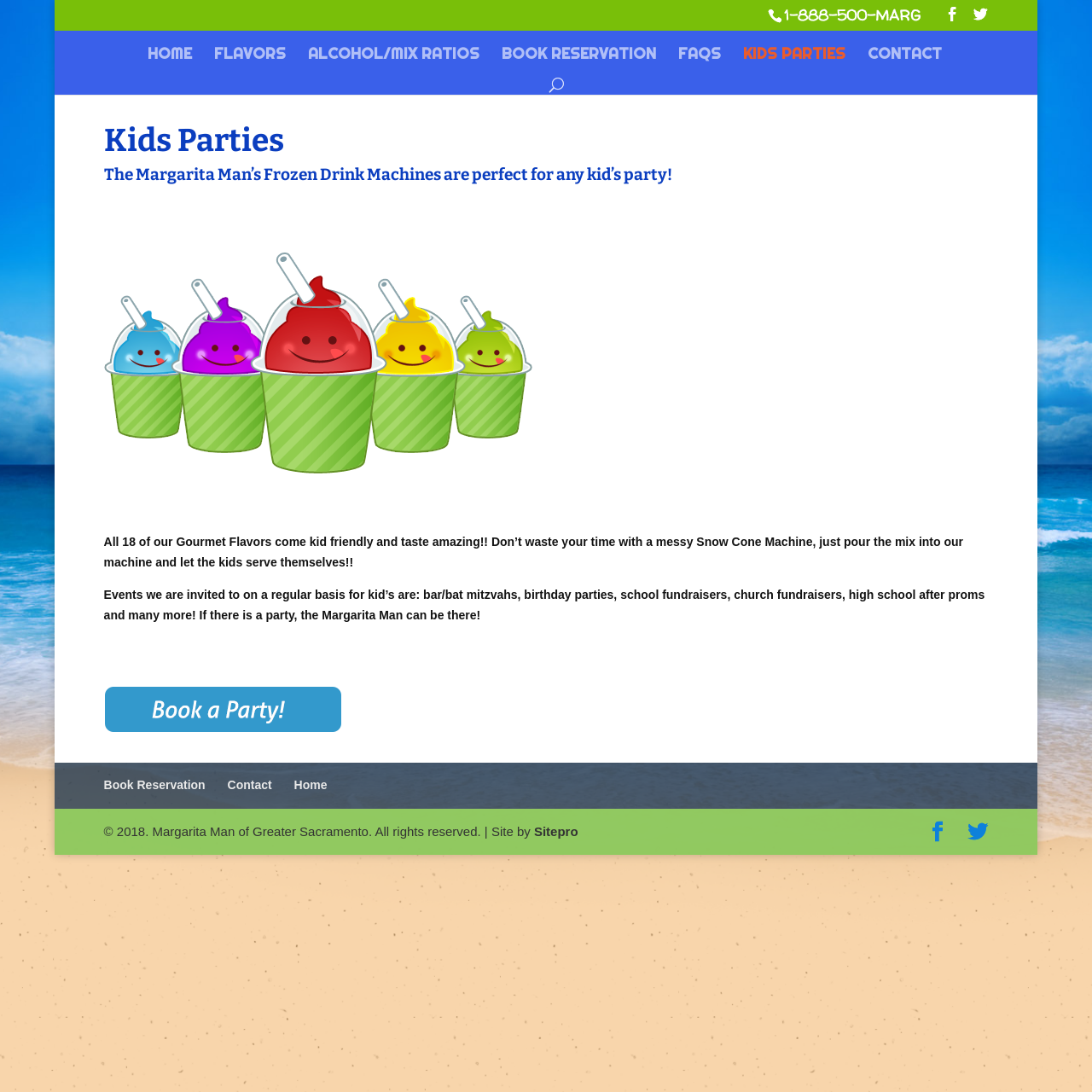Answer the question in one word or a short phrase:
What is the phone number to order frozen drinks?

1-888-500-MARG